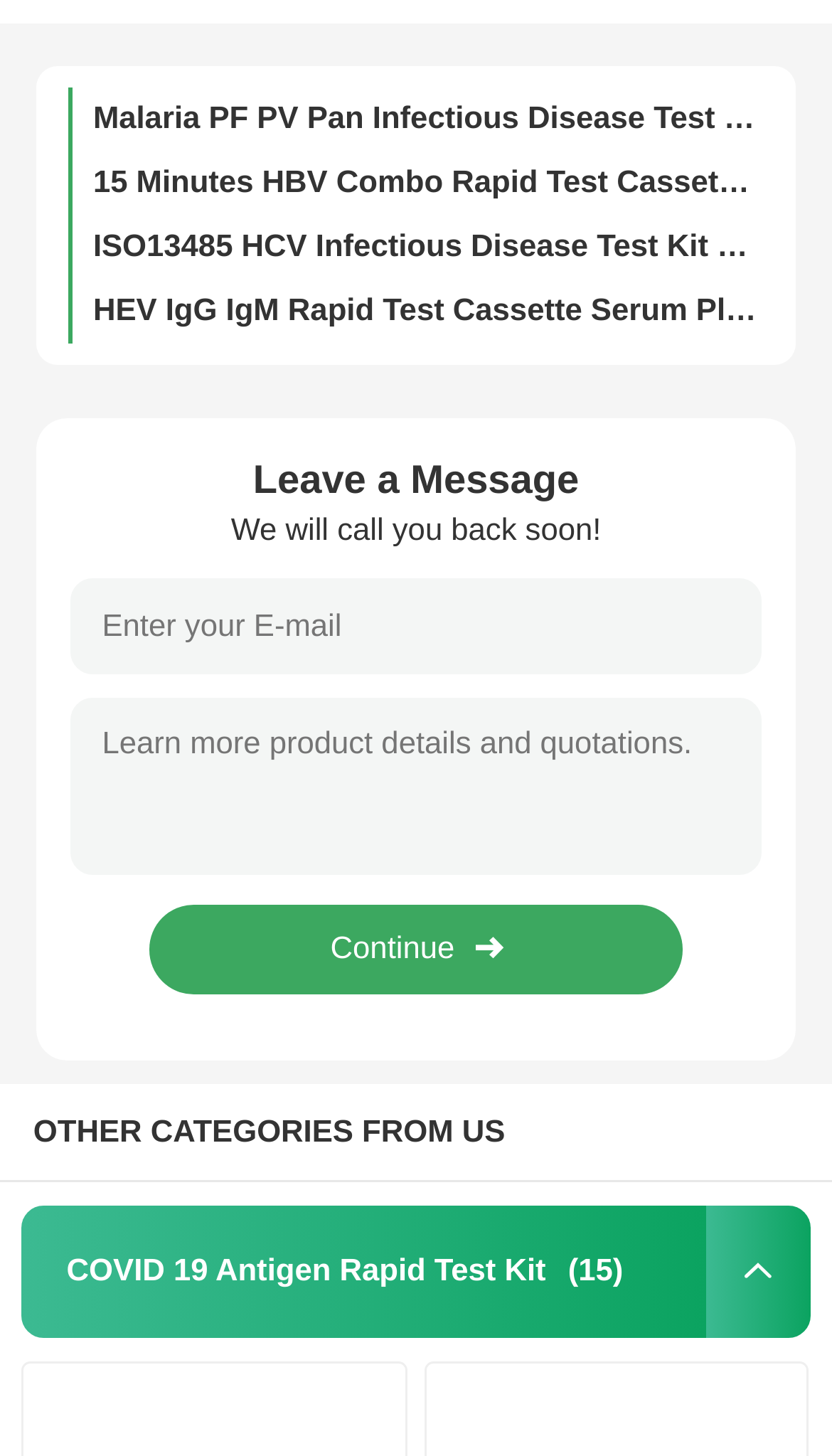Locate the bounding box coordinates of the clickable area needed to fulfill the instruction: "go to the archived post 'New to Chaos Dwarfs'".

None